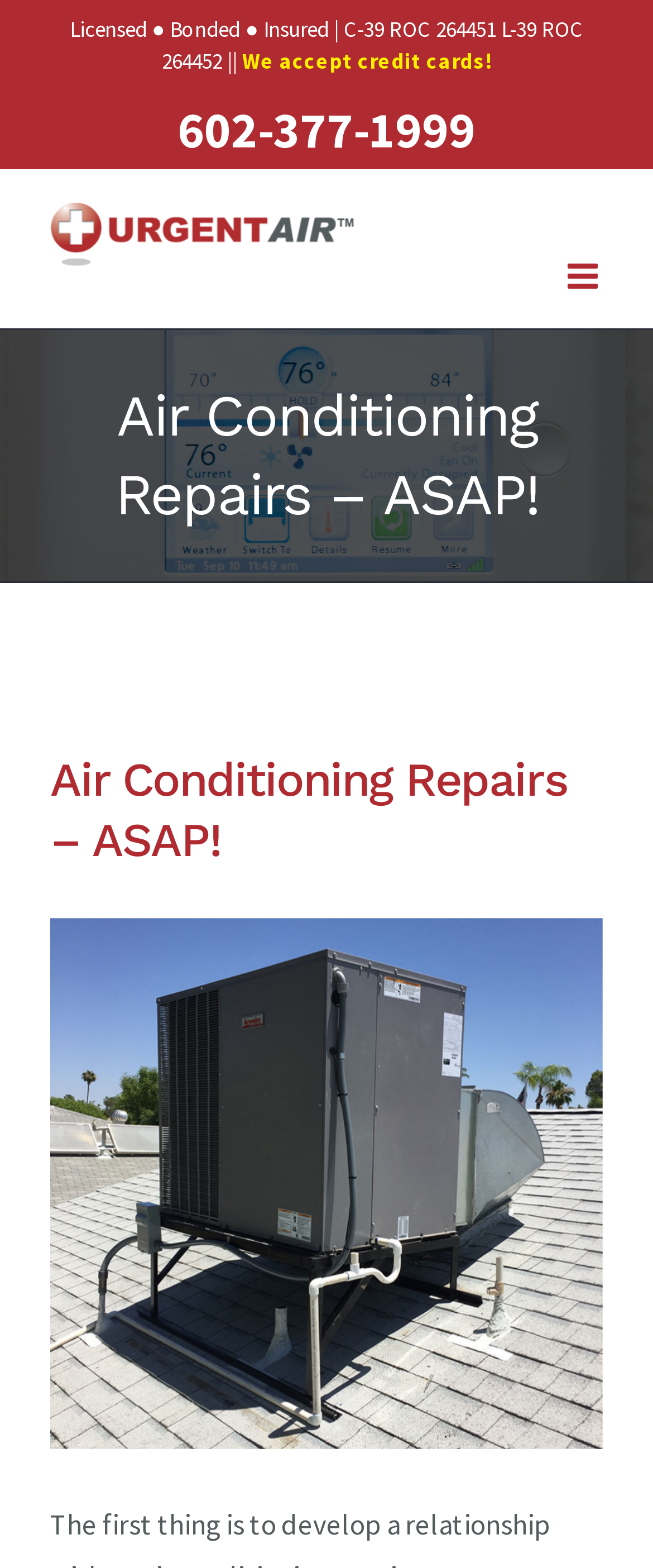What is the phone number of the company?
Provide a detailed and well-explained answer to the question.

The phone number can be found in the navigation section of the webpage, specifically in the static text '602-377-1999'.